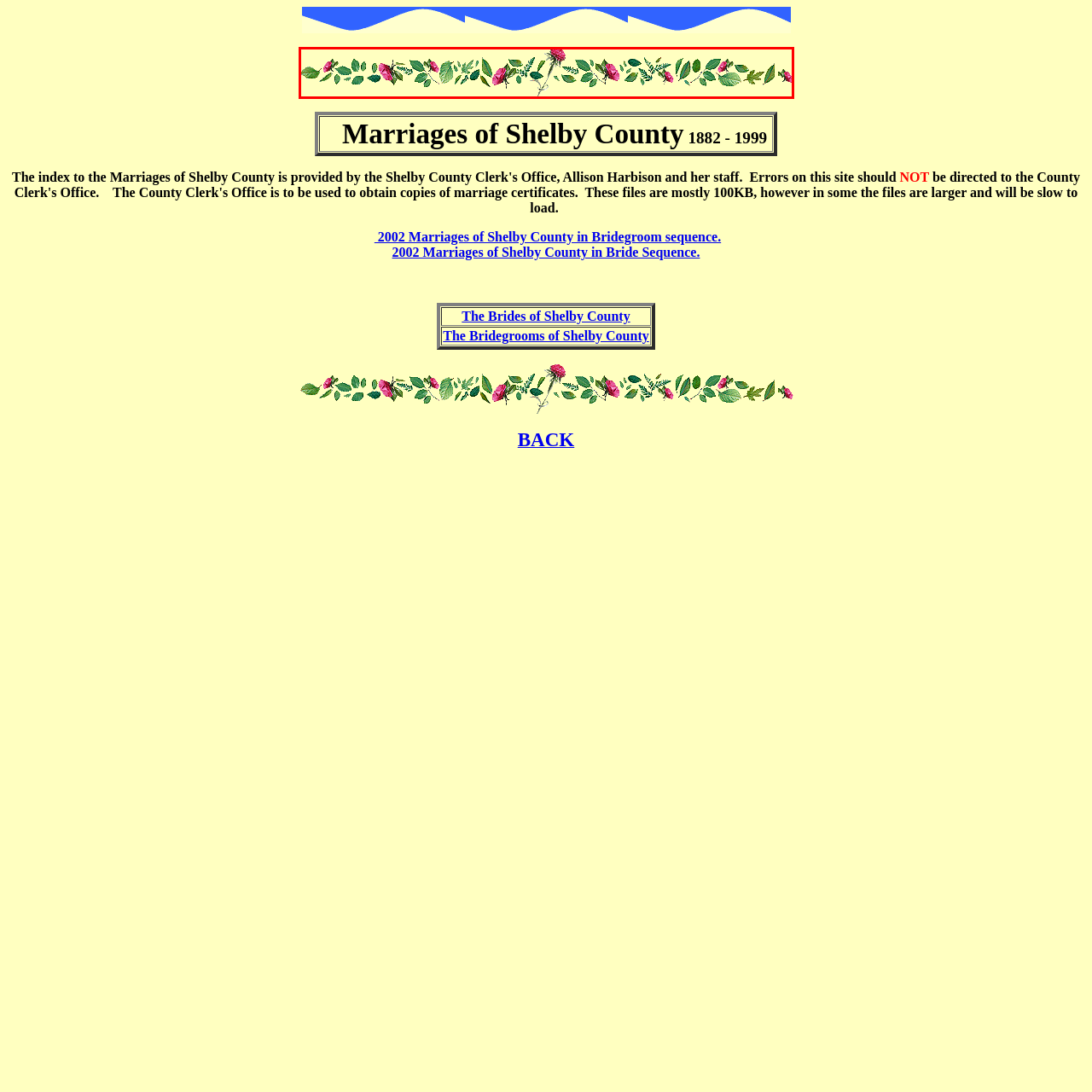Elaborate on the scene depicted within the red bounding box in the image.

The image showcases an ornate floral border featuring a delicate arrangement of pink roses and lush green leaves. The design flows horizontally, with the vibrant shades of pink contrasting beautifully against a soft yellow background. This decorative element adds a touch of elegance and charm, making it well-suited for a variety of applications, such as a wedding announcement or a celebration of love, reflecting themes of romance and joy associated with unions. The intricate detailing invites the viewer to appreciate its artistry, enhancing the overall aesthetic of the surrounding content.